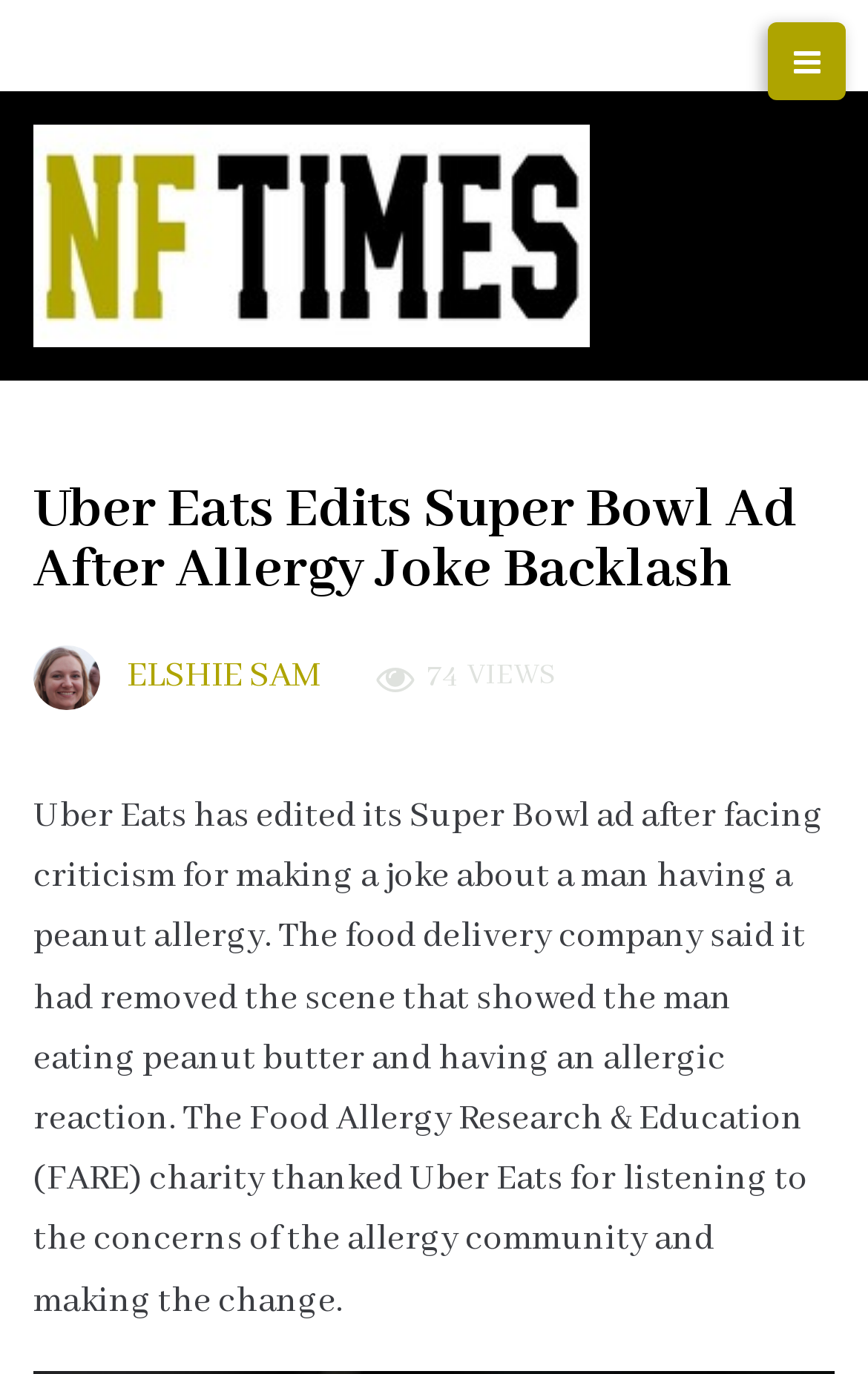How many views does the article have?
Please provide a comprehensive answer based on the contents of the image.

I found the answer by looking at the StaticText element with the text '74' which is located next to the text 'VIEWS', indicating that the article has 74 views.